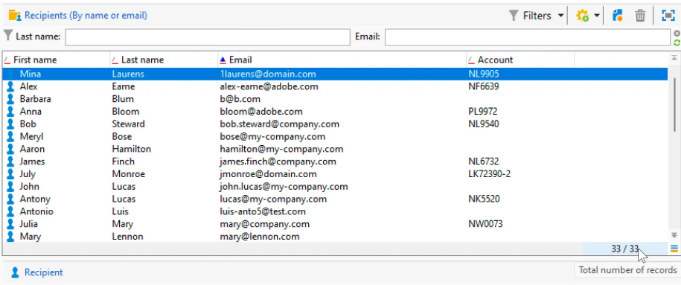Explain the content of the image in detail.

The image showcases a user interface from the Adobe Campaign client, specifically displaying a list of recipients and their associated details. In this list, each entry includes the recipient's first name, last name, email address, and account number, allowing for easy management and customization of recipient data. At the bottom right corner of the interface, a counter indicates the total number of records currently displayed (33 out of 33), highlighting that all available records are presently loaded. This feature ensures users can efficiently track and manage their data without missing any entries, improving their overall experience in managing lists within the Adobe Campaign platform.